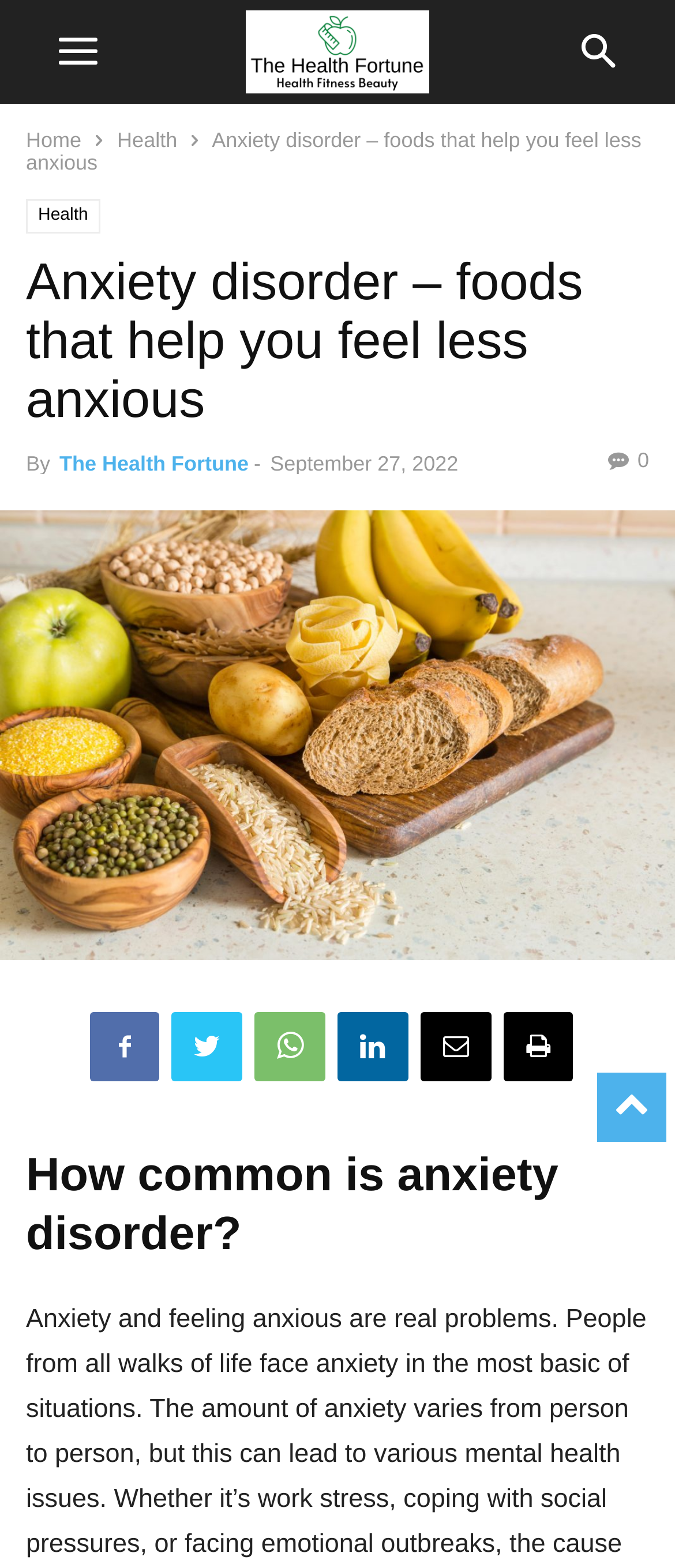Analyze the image and deliver a detailed answer to the question: What is the category of the current article?

I determined the category by looking at the navigation links at the top of the page, which include 'Home' and 'Health'. The 'Health' link is highlighted, indicating that the current article belongs to this category.